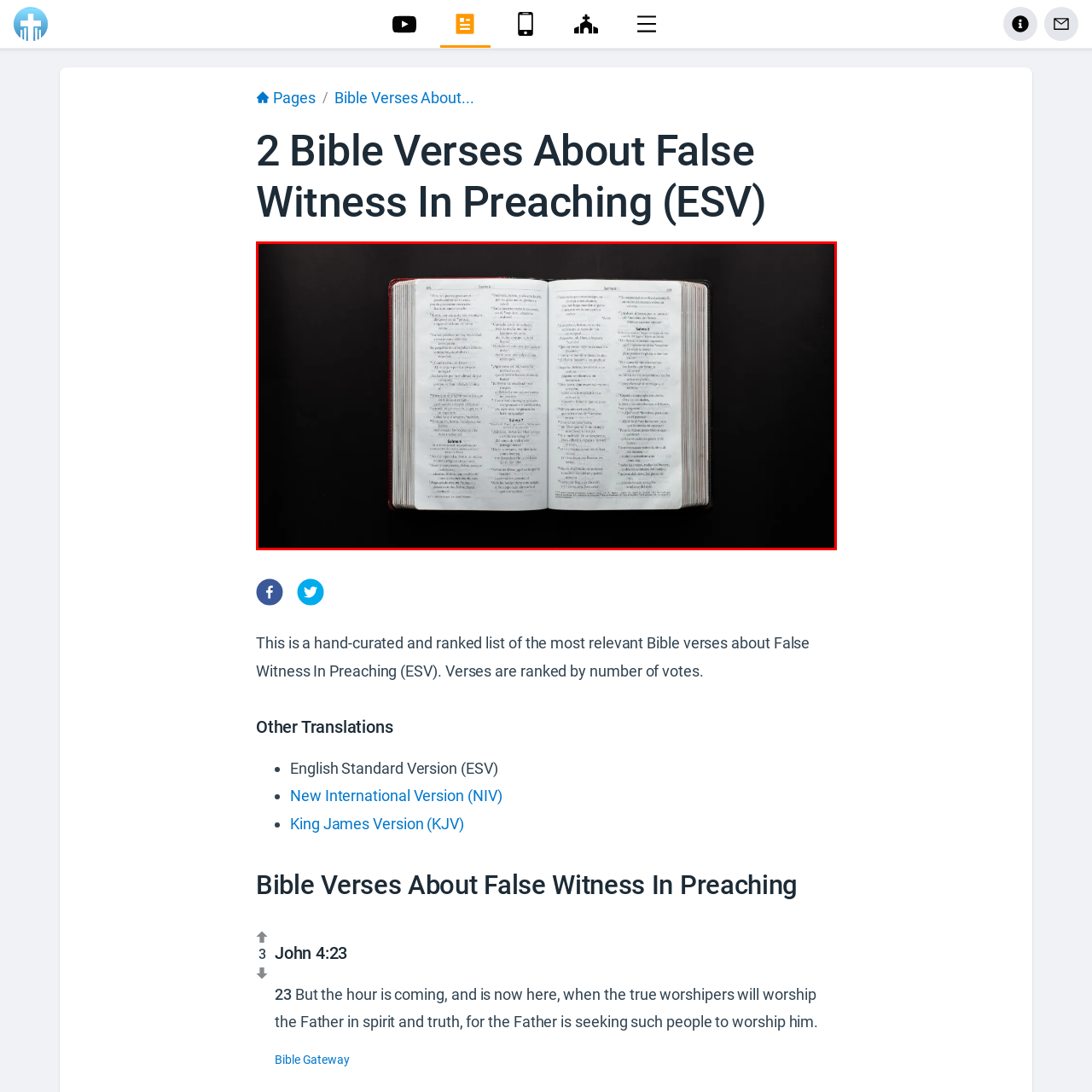Refer to the image enclosed in the red bounding box, then answer the following question in a single word or phrase: What is the Bible used for?

Reflection and study